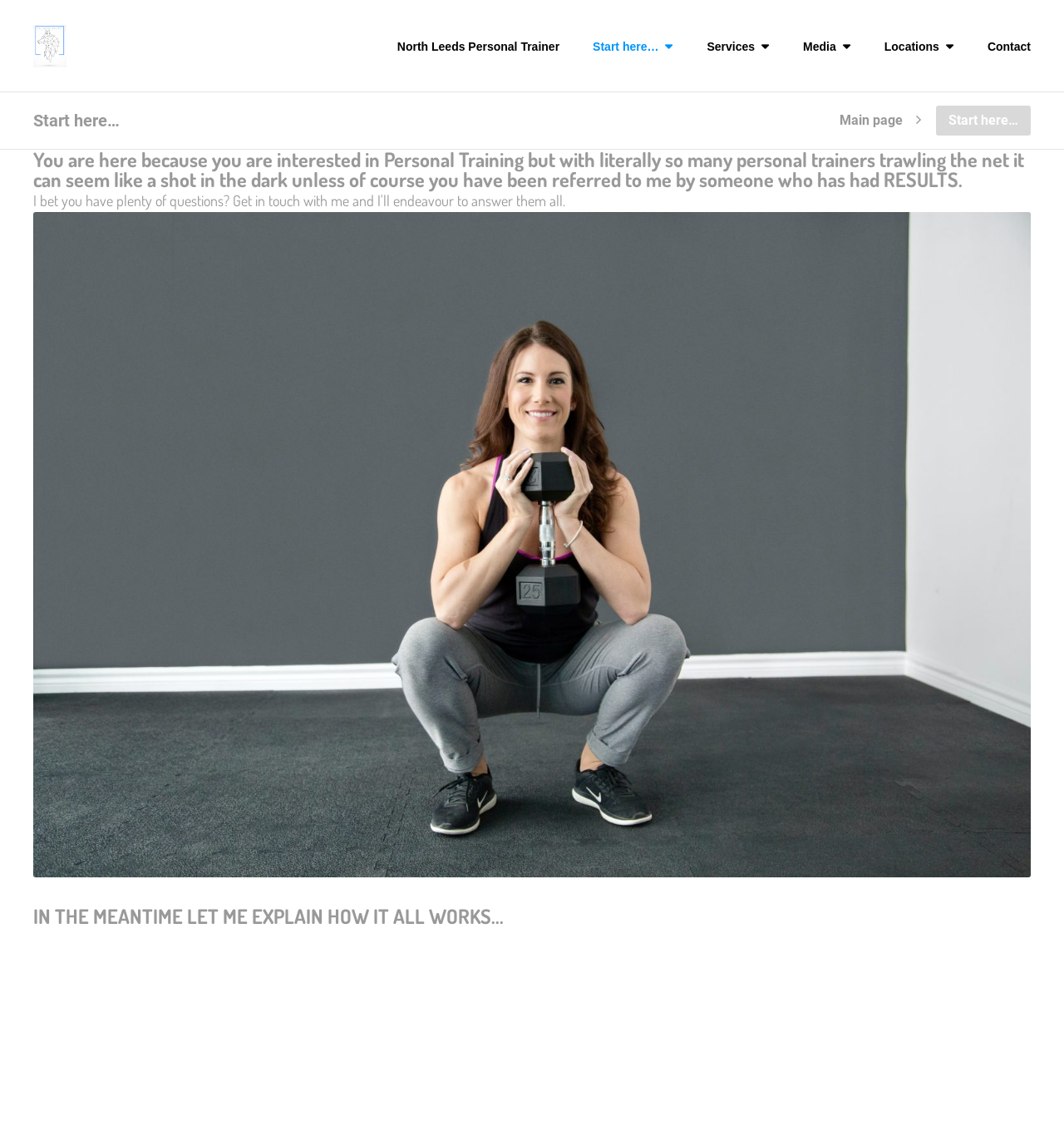Respond concisely with one word or phrase to the following query:
What is the format of the content?

Text and Image